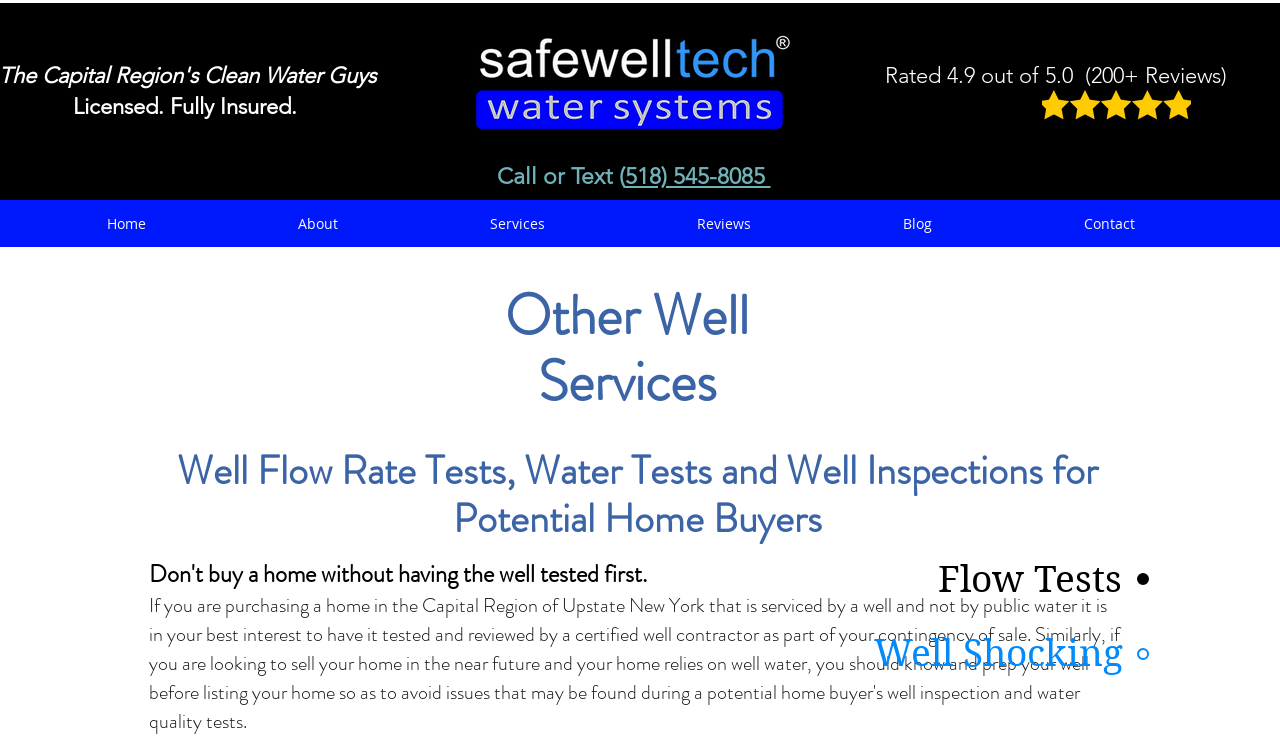Give a concise answer of one word or phrase to the question: 
What is the rating of the company?

4.9 out of 5.0